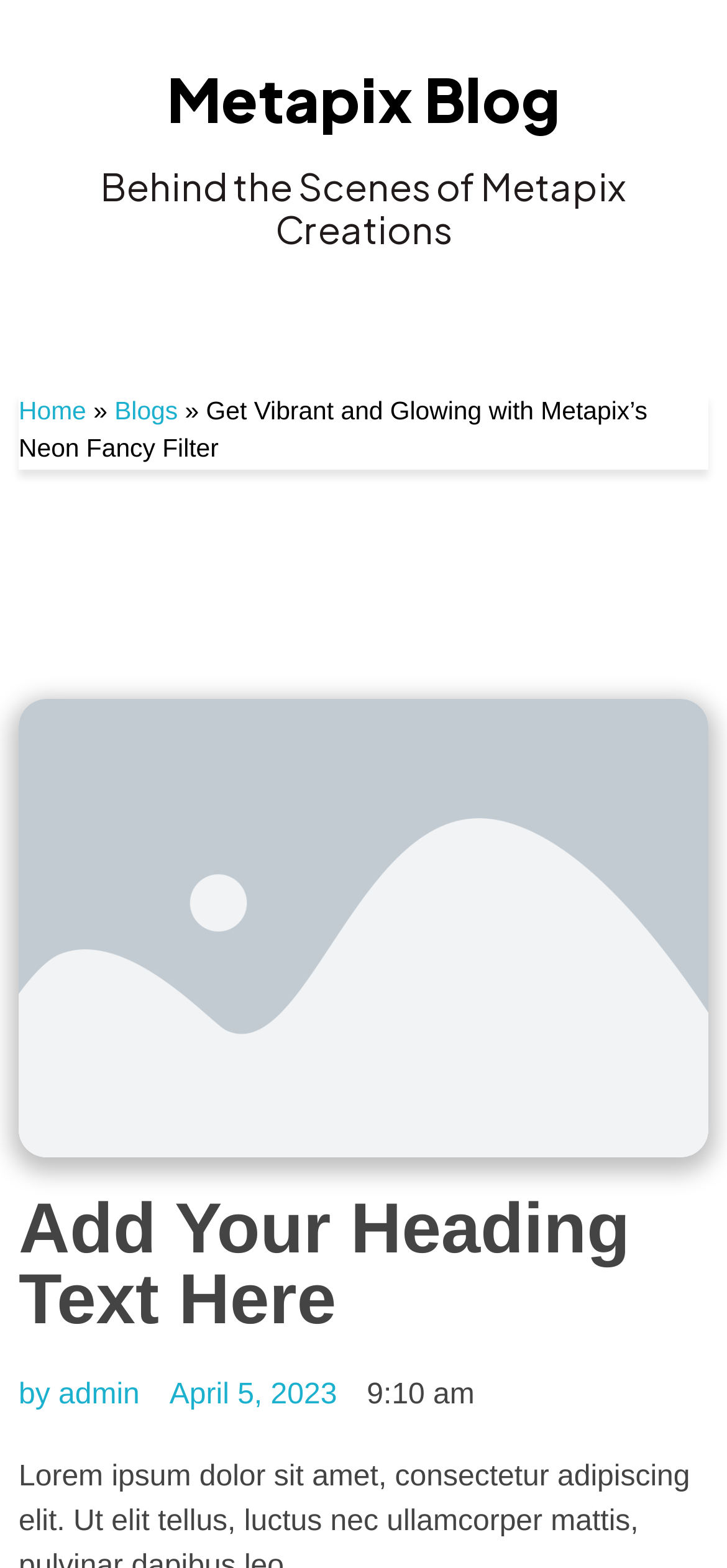What is the name of the blog?
Answer the question with detailed information derived from the image.

I determined the answer by looking at the heading element with the text 'Metapix Blog' at the top of the webpage, which suggests that it is the name of the blog.